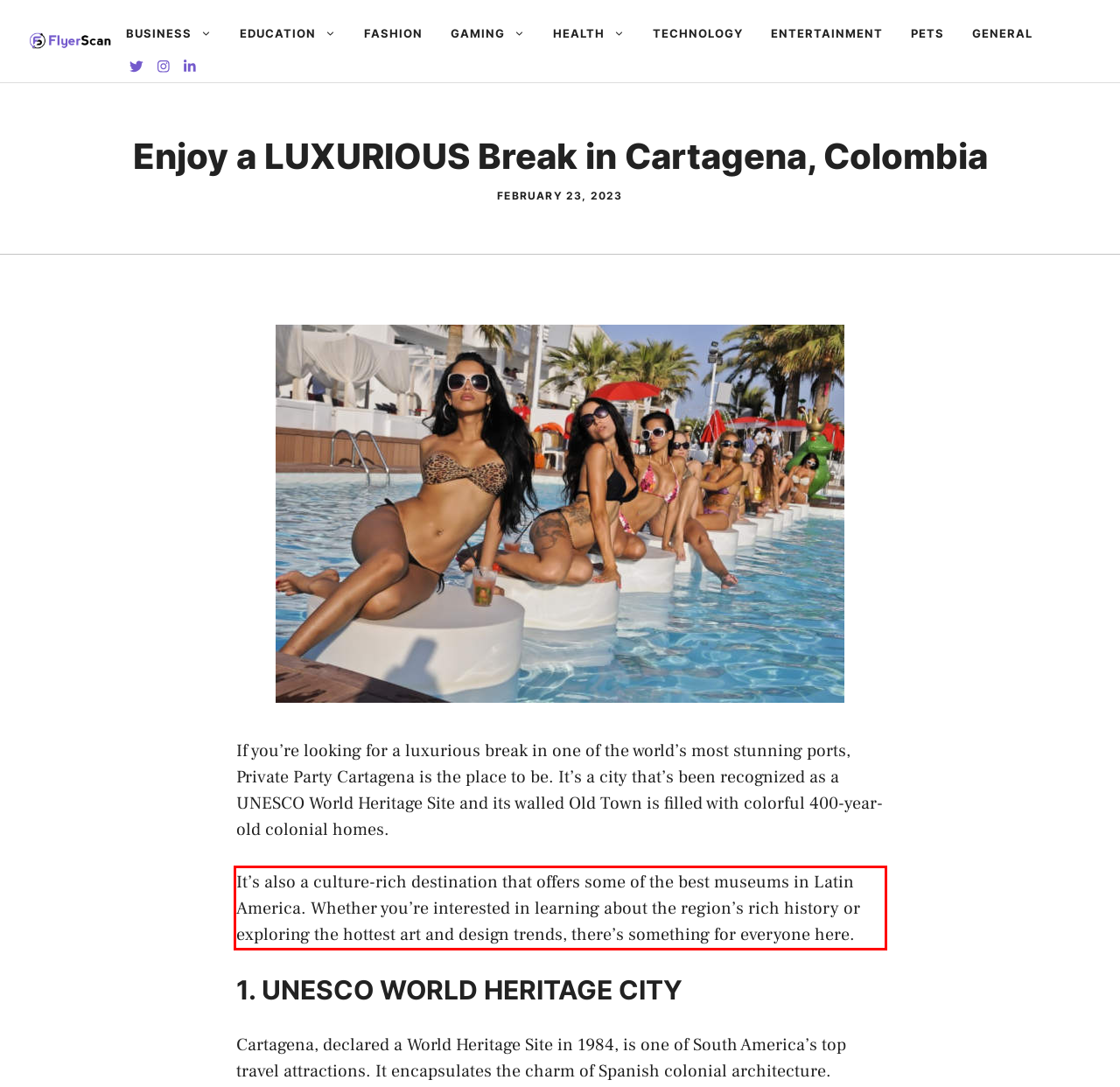Given a screenshot of a webpage with a red bounding box, extract the text content from the UI element inside the red bounding box.

It’s also a culture-rich destination that offers some of the best museums in Latin America. Whether you’re interested in learning about the region’s rich history or exploring the hottest art and design trends, there’s something for everyone here.